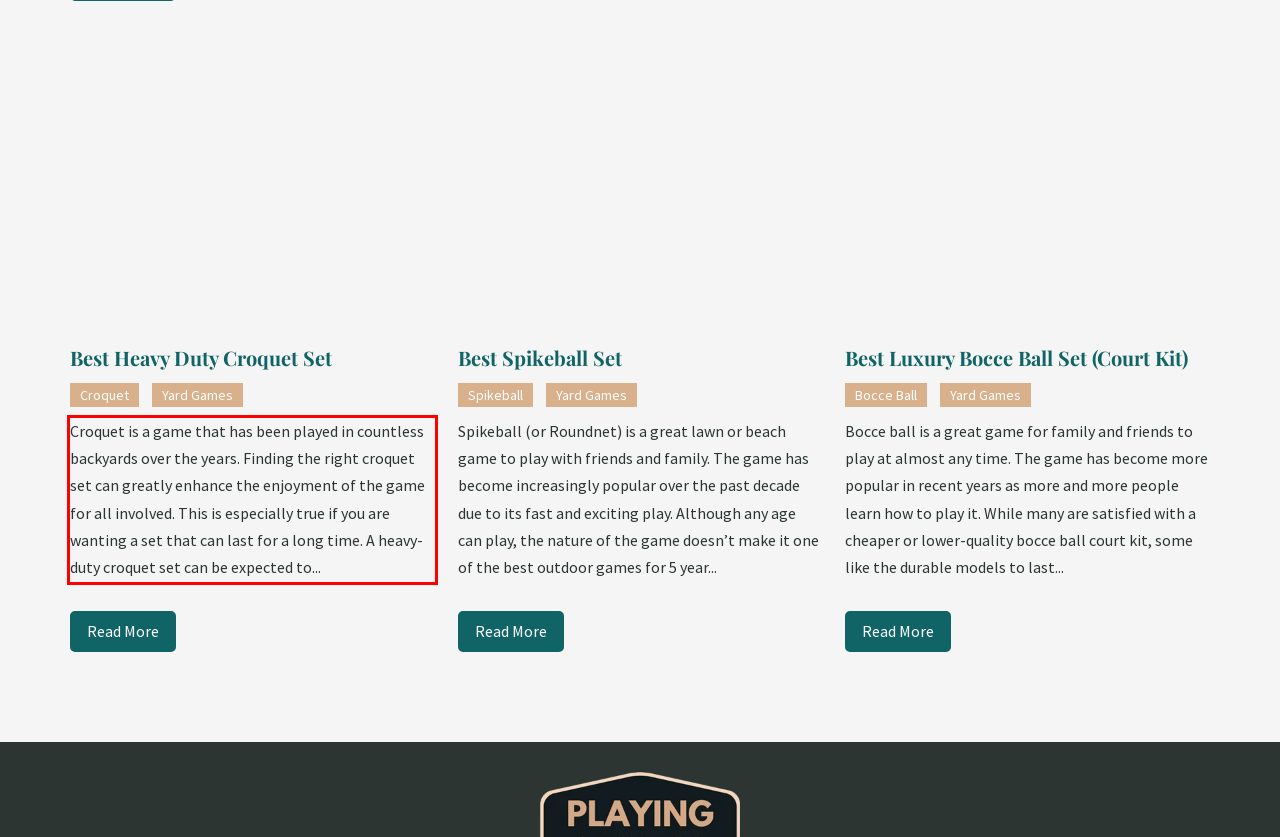You are provided with a screenshot of a webpage featuring a red rectangle bounding box. Extract the text content within this red bounding box using OCR.

Croquet is a game that has been played in countless backyards over the years. Finding the right croquet set can greatly enhance the enjoyment of the game for all involved. This is especially true if you are wanting a set that can last for a long time. A heavy-duty croquet set can be expected to...